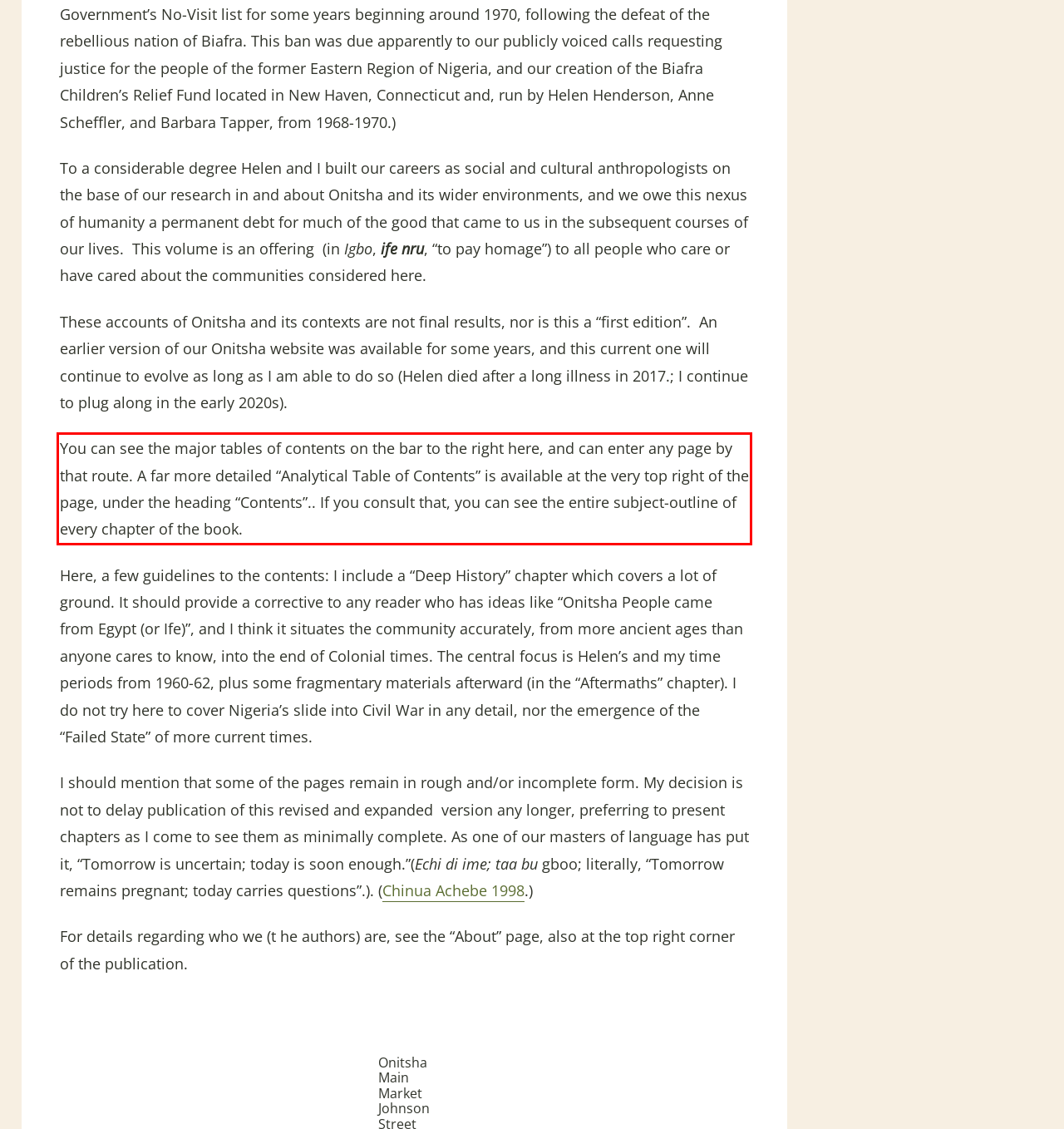You are provided with a webpage screenshot that includes a red rectangle bounding box. Extract the text content from within the bounding box using OCR.

You can see the major tables of contents on the bar to the right here, and can enter any page by that route. A far more detailed “Analytical Table of Contents” is available at the very top right of the page, under the heading “Contents”.. If you consult that, you can see the entire subject-outline of every chapter of the book.